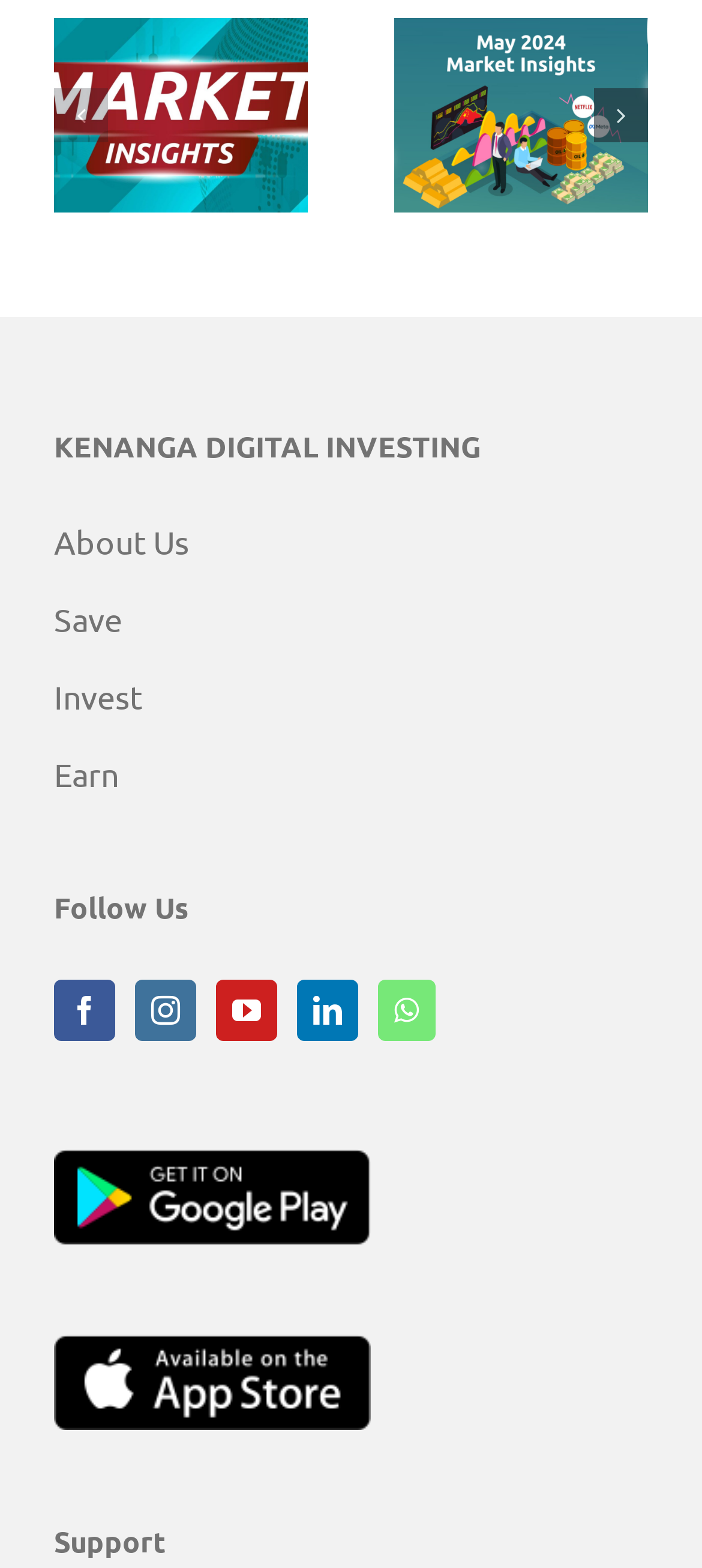Find the bounding box coordinates of the element to click in order to complete the given instruction: "Add to wishlist."

None